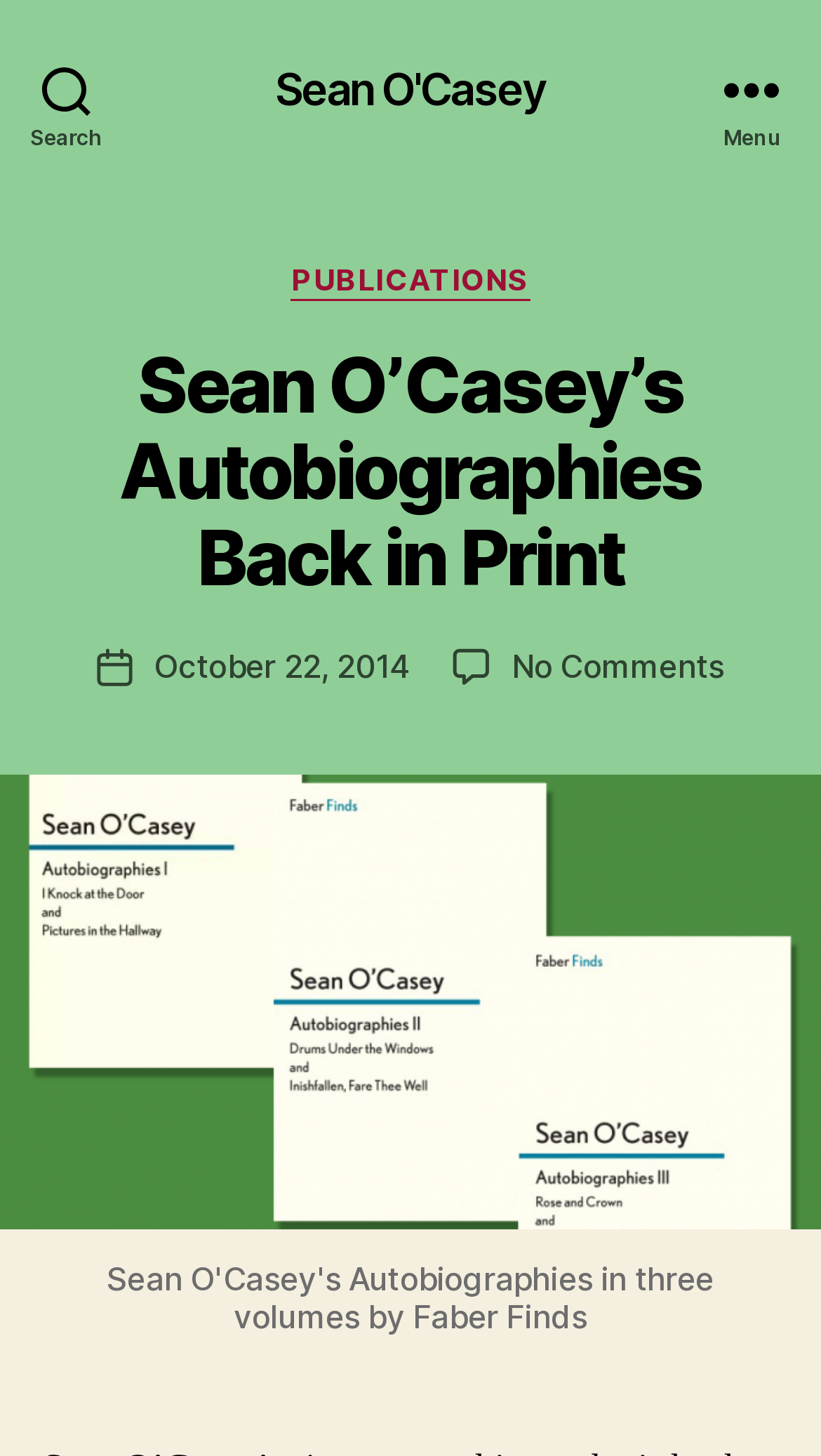What is the name of the author of the autobiographies?
Provide a detailed and well-explained answer to the question.

The answer can be found by looking at the link 'Sean O'Casey' at the top of the webpage, which suggests that the author of the autobiographies is Sean O'Casey.